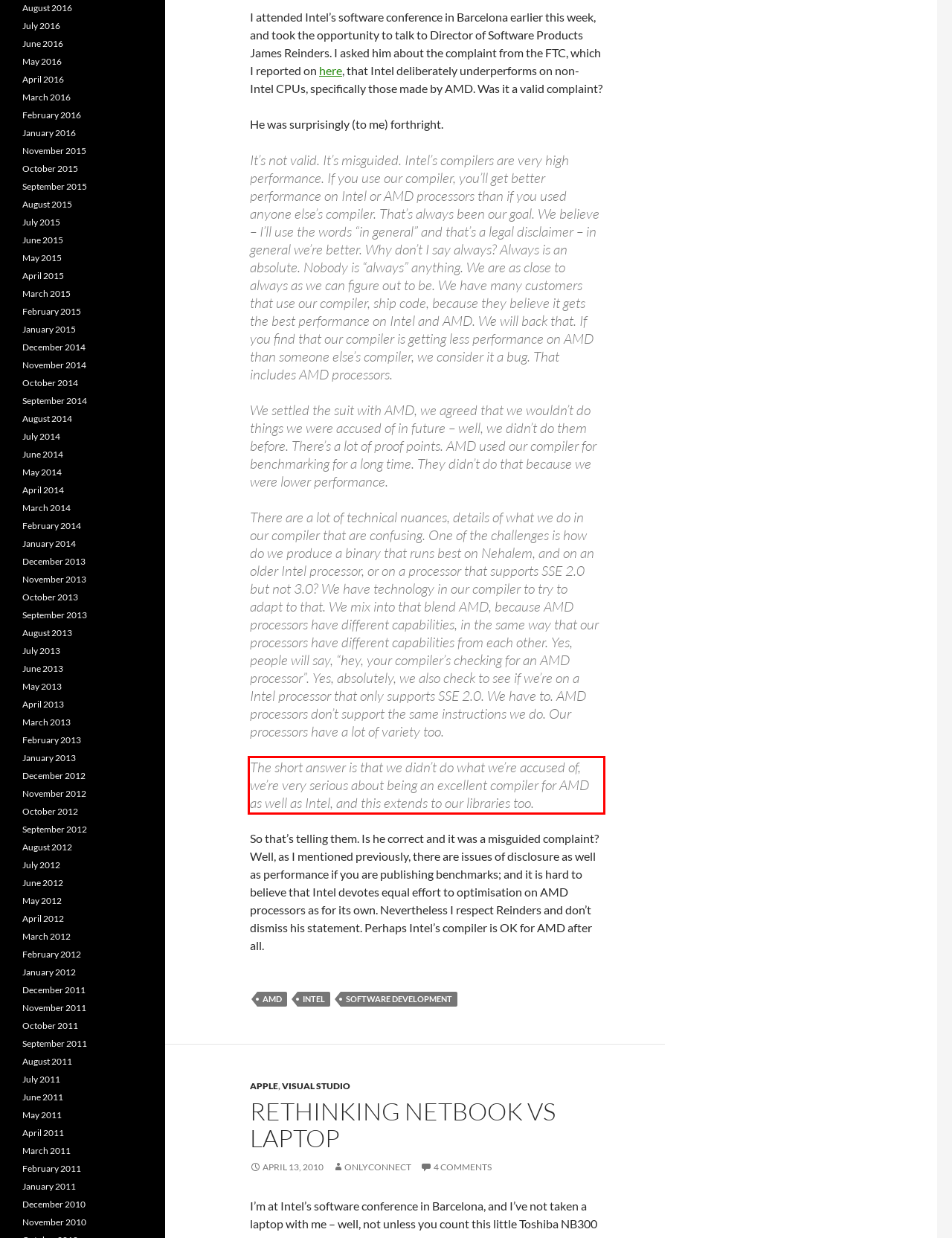Within the provided webpage screenshot, find the red rectangle bounding box and perform OCR to obtain the text content.

The short answer is that we didn’t do what we’re accused of, we’re very serious about being an excellent compiler for AMD as well as Intel, and this extends to our libraries too.